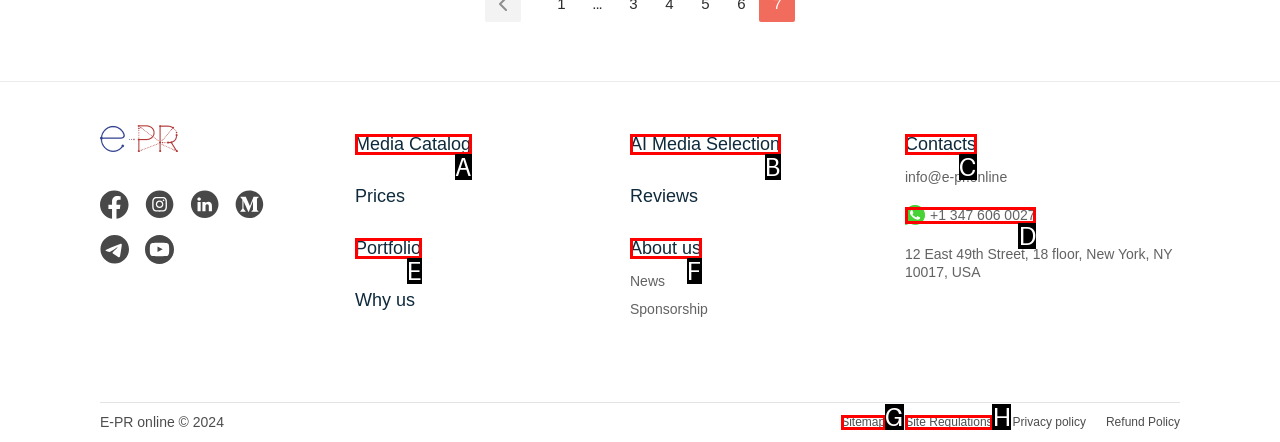Identify which HTML element aligns with the description: AI Media Selection
Answer using the letter of the correct choice from the options available.

B